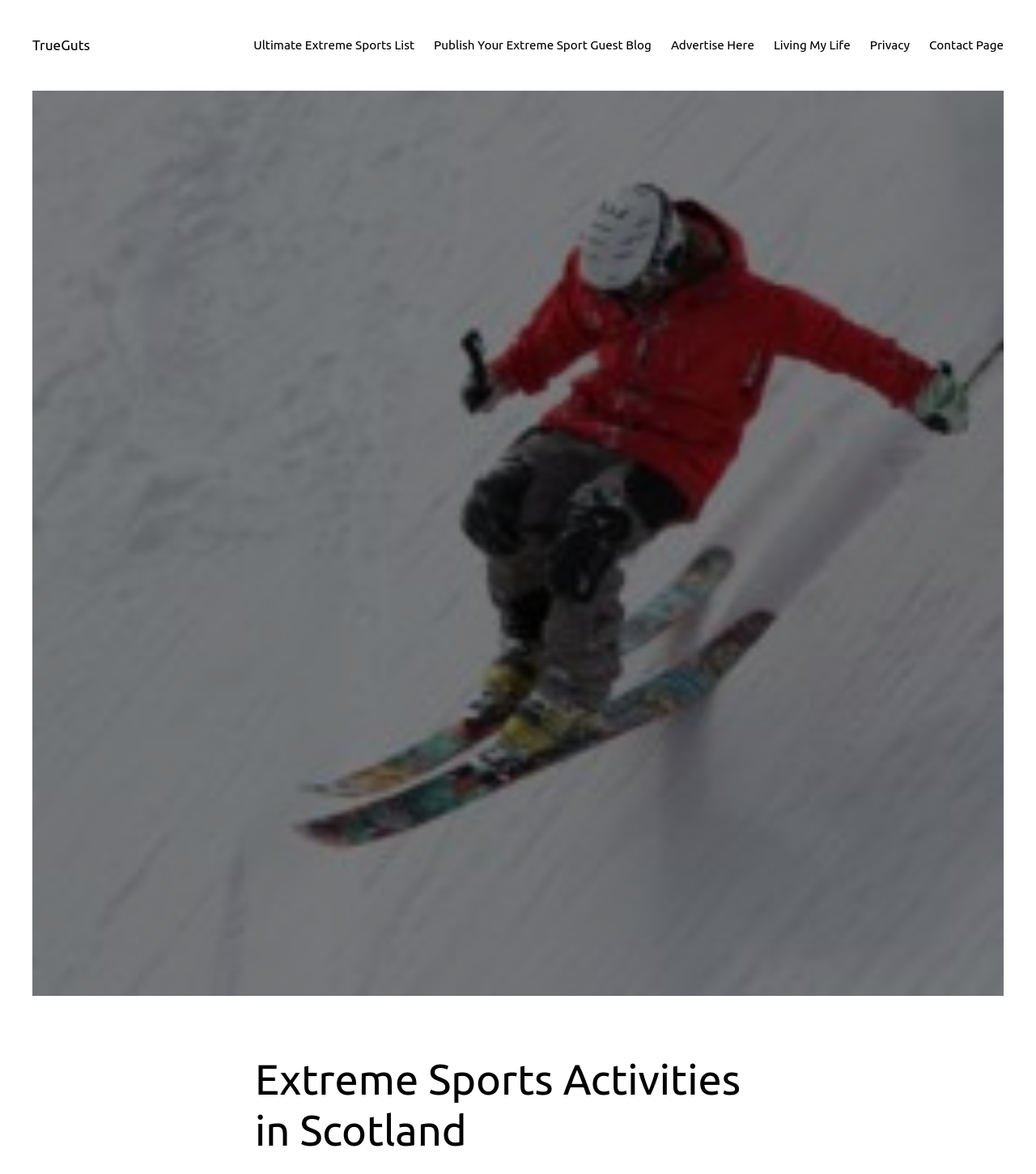Are there any blog-related features?
Look at the image and respond to the question as thoroughly as possible.

The presence of a link 'Publish Your Extreme Sport Guest Blog' under the 'Menu' element indicates that the webpage has blog-related features, allowing users to publish their own guest blog posts.